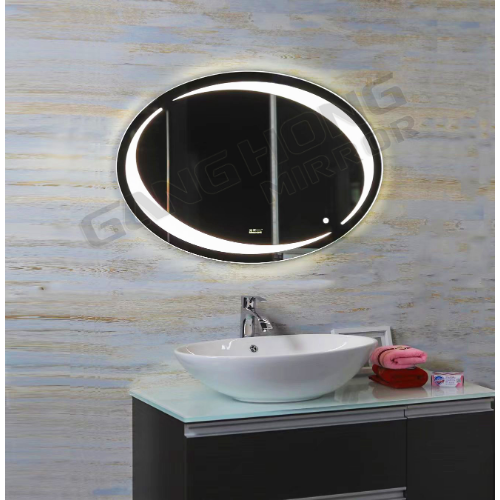What is the color of the cabinet?
Please provide a single word or phrase in response based on the screenshot.

Glossy black